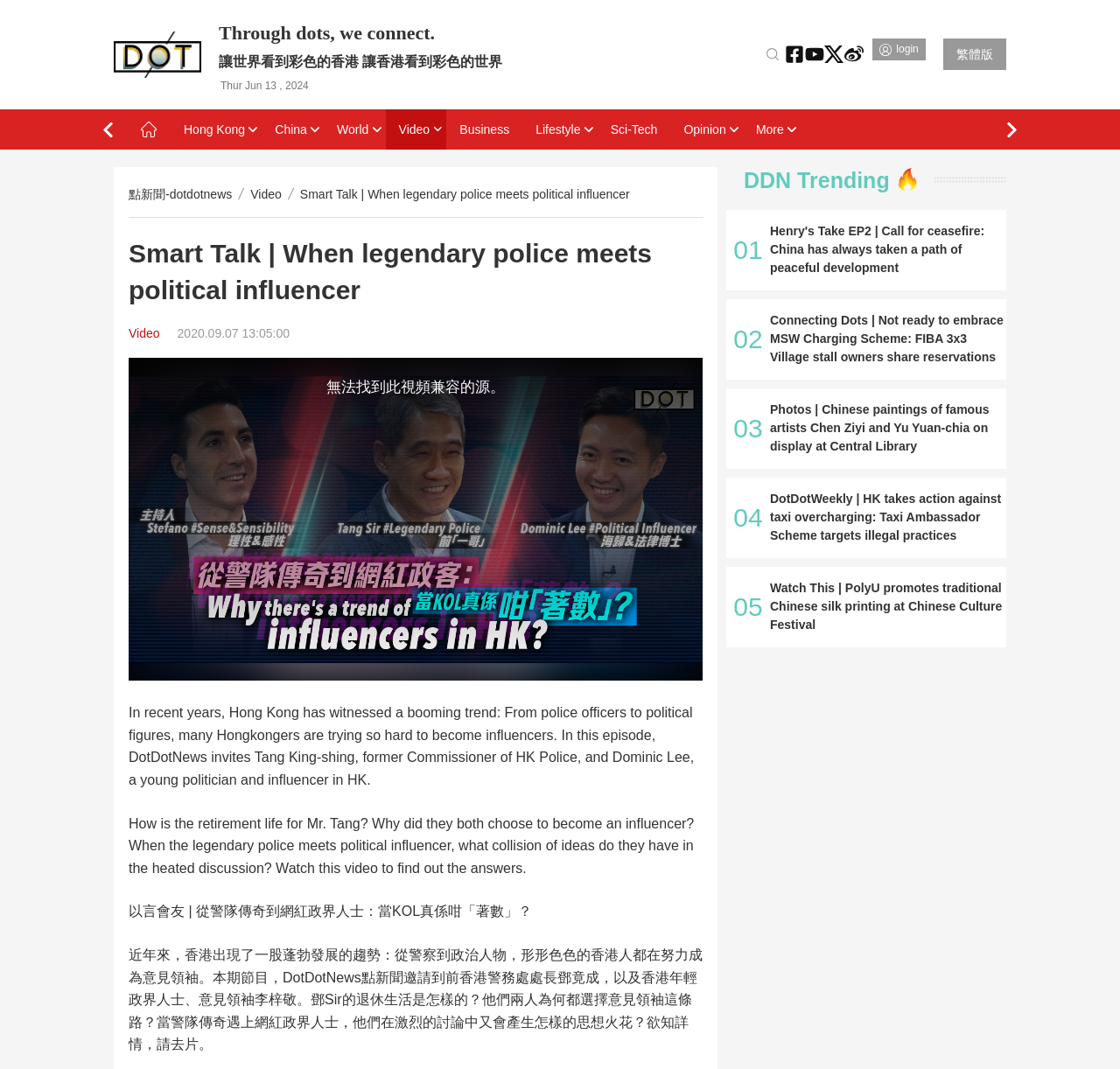Identify the bounding box coordinates of the element that should be clicked to fulfill this task: "Read the article about Henry's Take EP2". The coordinates should be provided as four float numbers between 0 and 1, i.e., [left, top, right, bottom].

[0.688, 0.208, 0.898, 0.259]